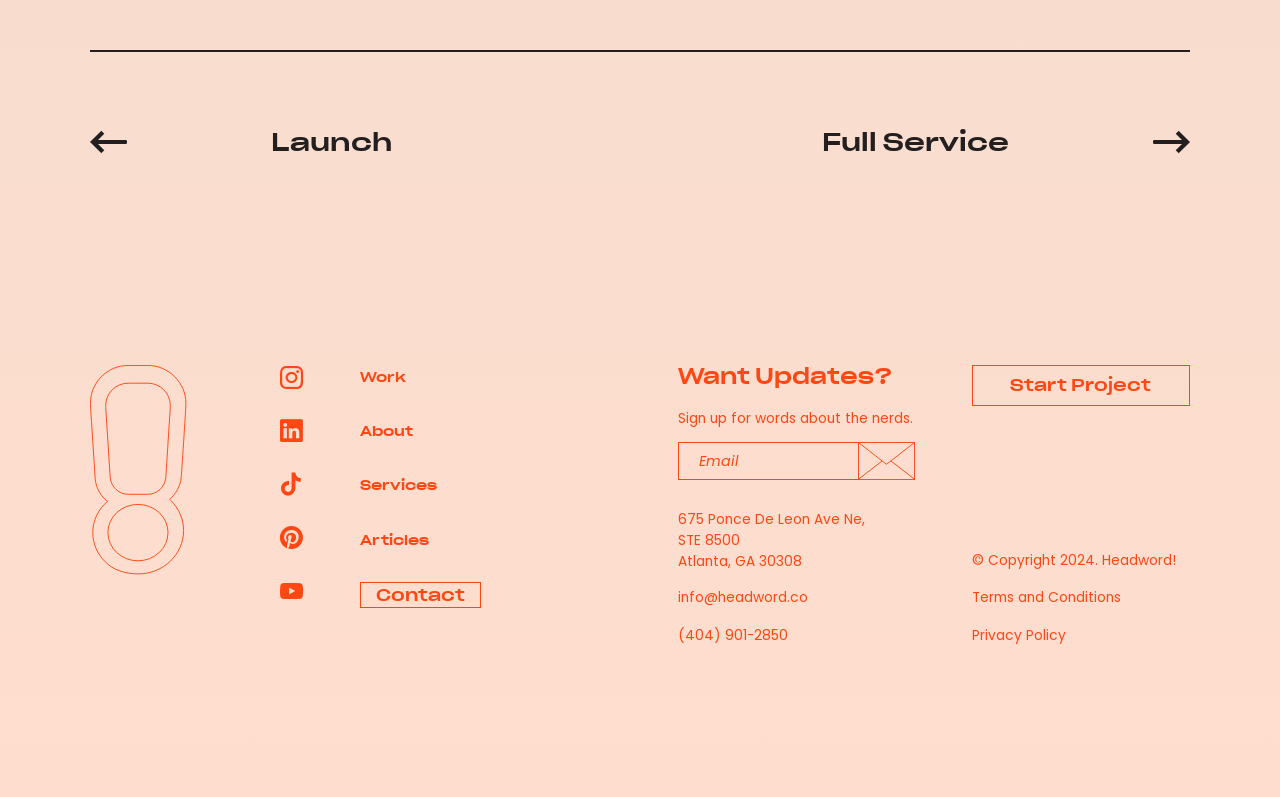What social media platforms are linked?
Kindly give a detailed and elaborate answer to the question.

I found the social media links by looking at the section with icons, where I saw links with text ' Instagram', ' LinkedIn', ' TikTok', ' Pinterest', and ' Youtube'.